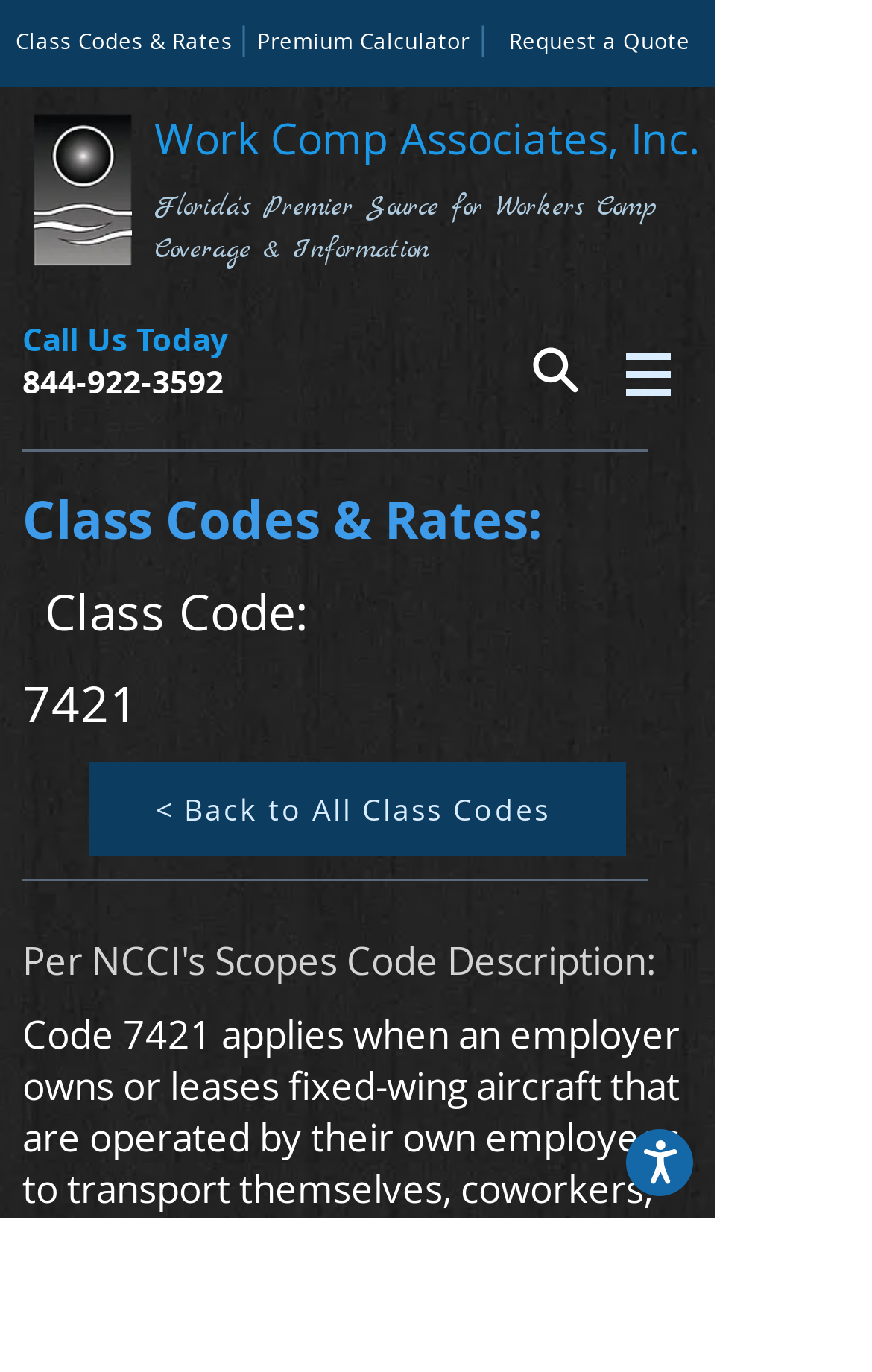Determine the bounding box coordinates for the element that should be clicked to follow this instruction: "Request a quote". The coordinates should be given as four float numbers between 0 and 1, in the format [left, top, right, bottom].

[0.574, 0.008, 0.8, 0.052]